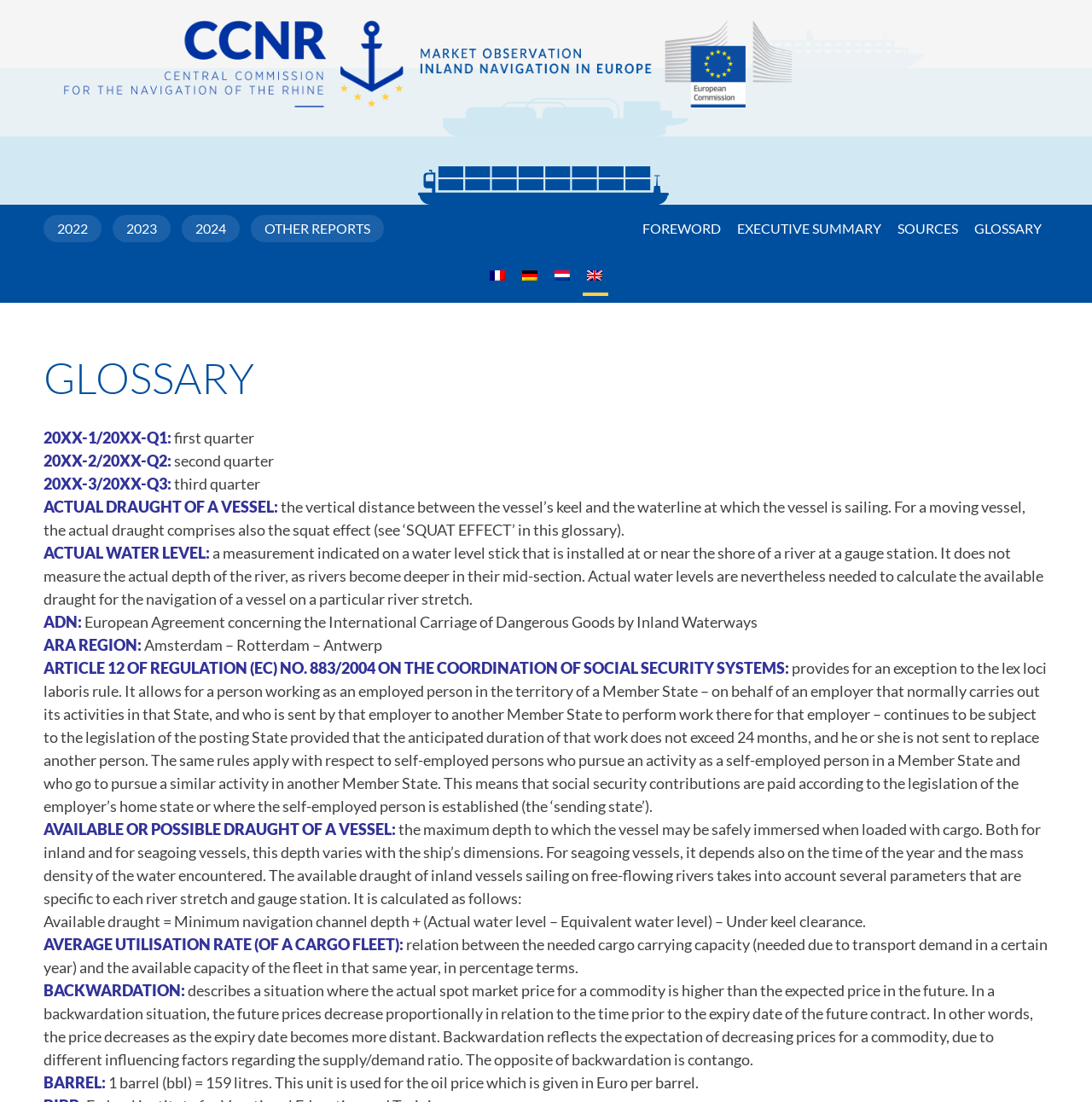Give a detailed account of the webpage's layout and content.

This webpage is a glossary page from the Central Commission for Navigation on the Rhine (CCNR) Observation du Marché. At the top of the page, there is a logo coupled with the CCNR, Observation du Marché du Rhin, and CE. Below the logo, there are links to different years, including 2022, 2023, and 2024, as well as a link to "OTHER REPORTS". 

To the right of these links, there are links to different sections of the report, including "FOREWORD", "EXECUTIVE SUMMARY", "SOURCES", and "GLOSSARY", which is the current section. Below these links, there are flags representing different languages, including French, German, Dutch, and English, which can be clicked to change the language of the page.

The main content of the page is a list of glossary terms, each with a brief description. The terms are listed in alphabetical order, starting with "ACTUAL DRAUGHT OF A VESSEL", which is defined as the vertical distance between the vessel's keel and the waterline at which the vessel is sailing. Other terms include "ACTUAL WATER LEVEL", "ADN", "ARA REGION", and many others. Each term has a brief description that explains its meaning and relevance to the navigation industry.

There are a total of 17 glossary terms on this page, each with a concise and informative description. The page is well-organized and easy to navigate, with clear headings and concise text.